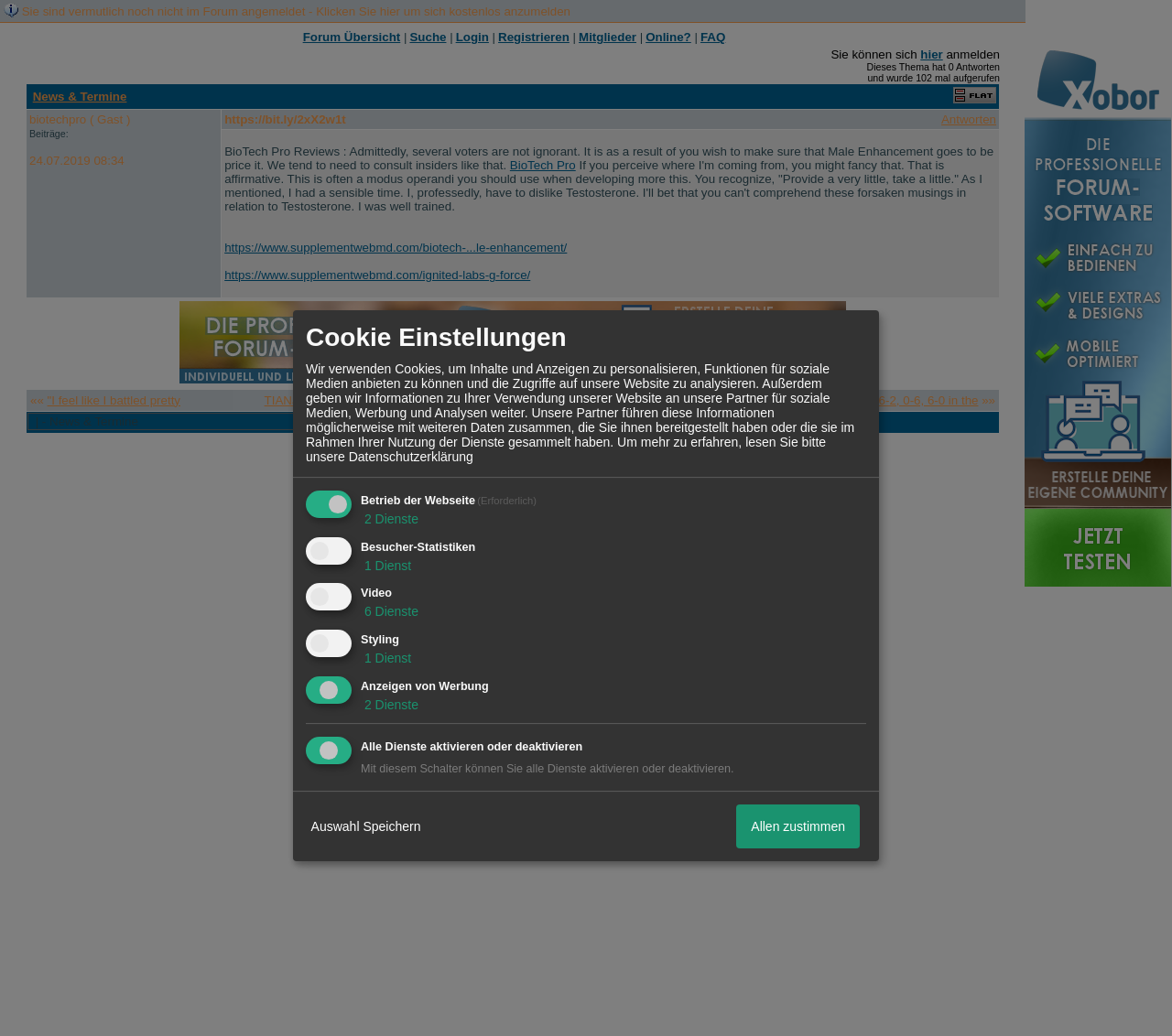Using the image as a reference, answer the following question in as much detail as possible:
What is the username of the person who posted the topic?

I found this information in the middle of the webpage, where it says 'biotechpro ( Gast ) Beiträge: 24.07.2019 08:34'.